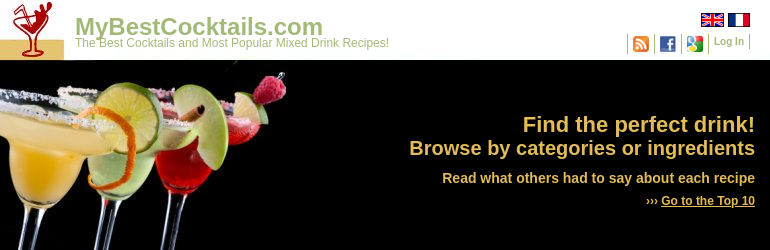How many cocktails are presented in the header?
Based on the image, give a concise answer in the form of a single word or short phrase.

Three